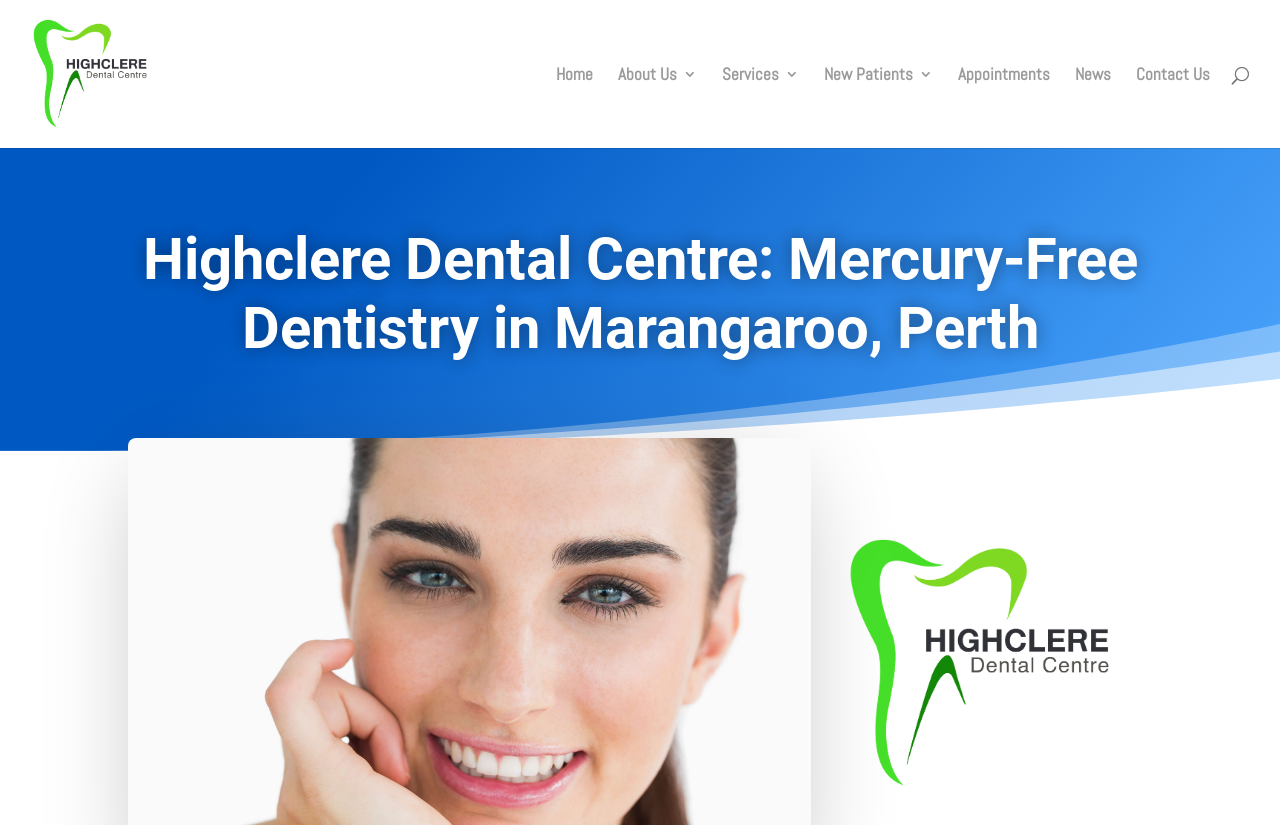Could you highlight the region that needs to be clicked to execute the instruction: "view available services"?

[0.564, 0.081, 0.624, 0.179]